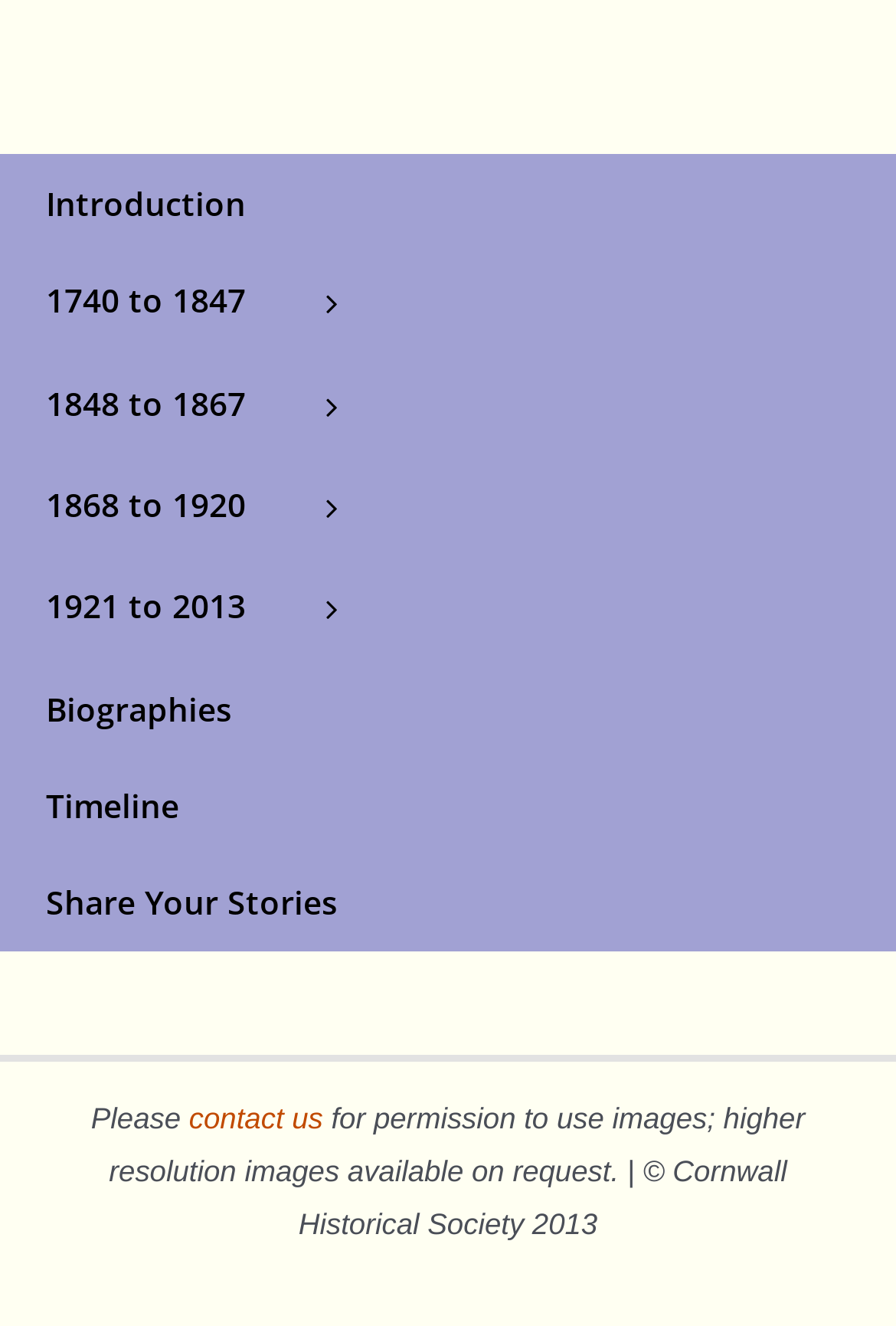Locate the bounding box coordinates of the element's region that should be clicked to carry out the following instruction: "Click on Introduction". The coordinates need to be four float numbers between 0 and 1, i.e., [left, top, right, bottom].

[0.0, 0.118, 0.997, 0.191]